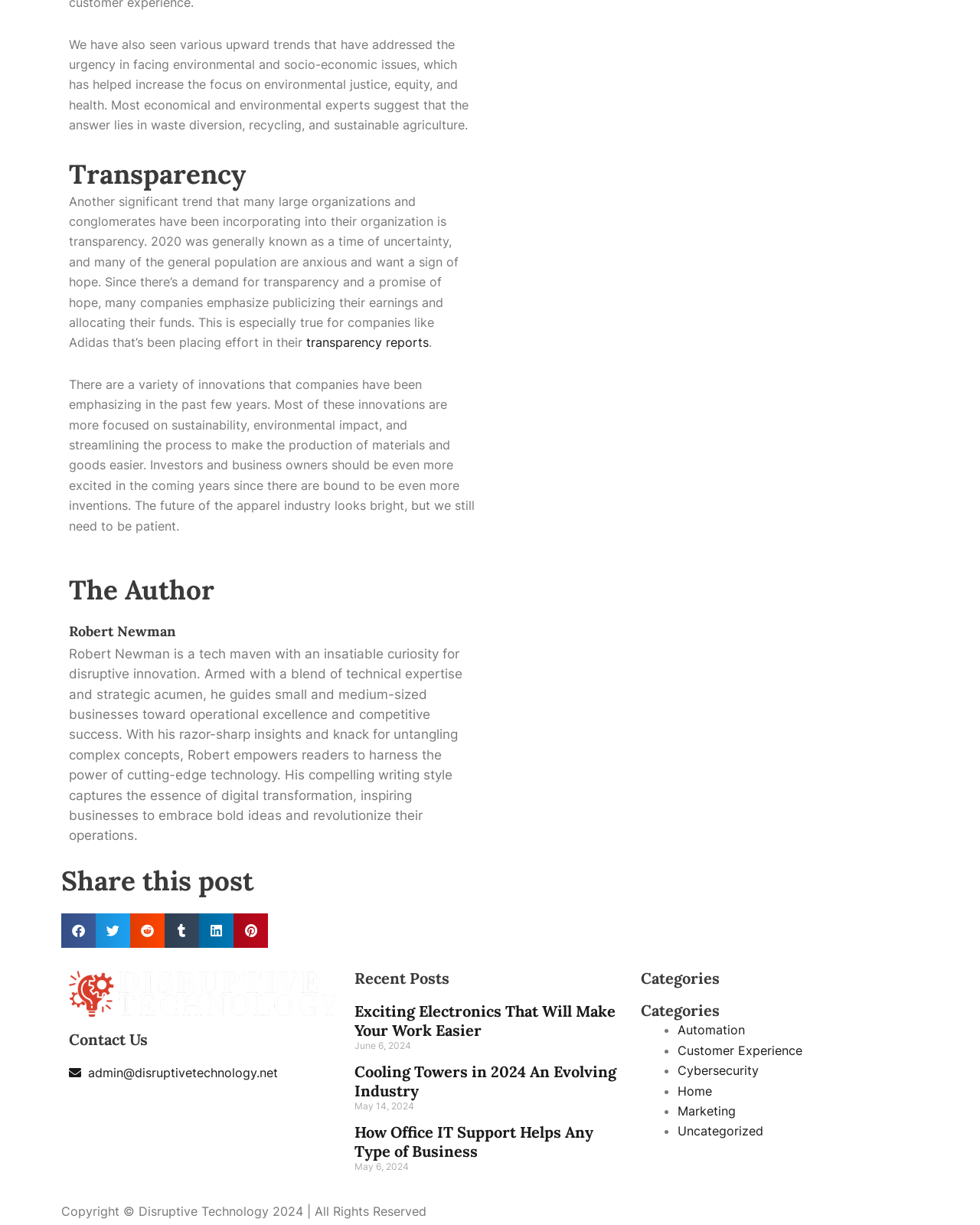Please answer the following question using a single word or phrase: 
What is the copyright information of the webpage?

Copyright © Disruptive Technology 2024 | All Rights Reserved